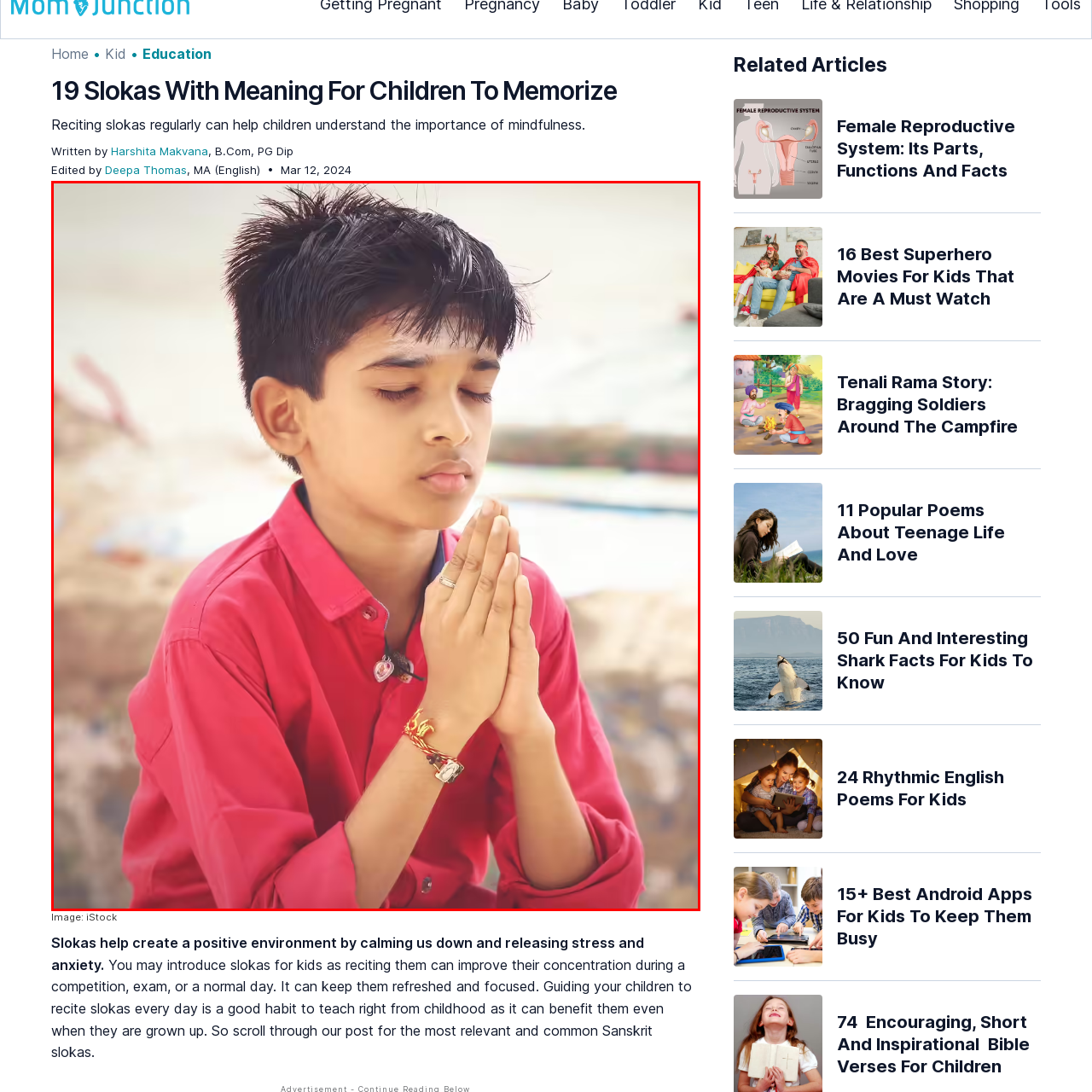Look closely at the image highlighted in red, What is the color of the boy's shirt? 
Respond with a single word or phrase.

Red